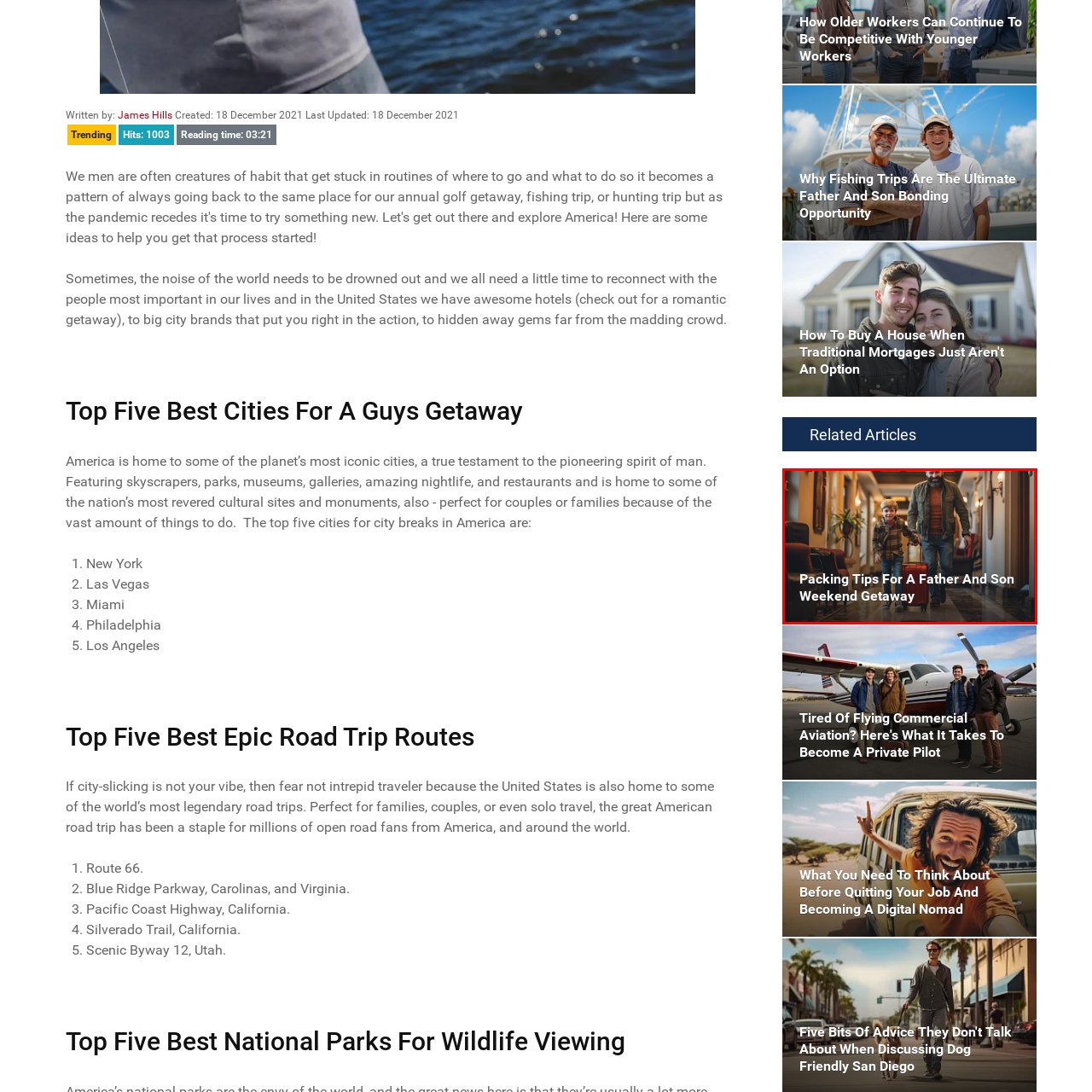Check the picture within the red bounding box and provide a brief answer using one word or phrase: What is the son pulling?

small suitcase